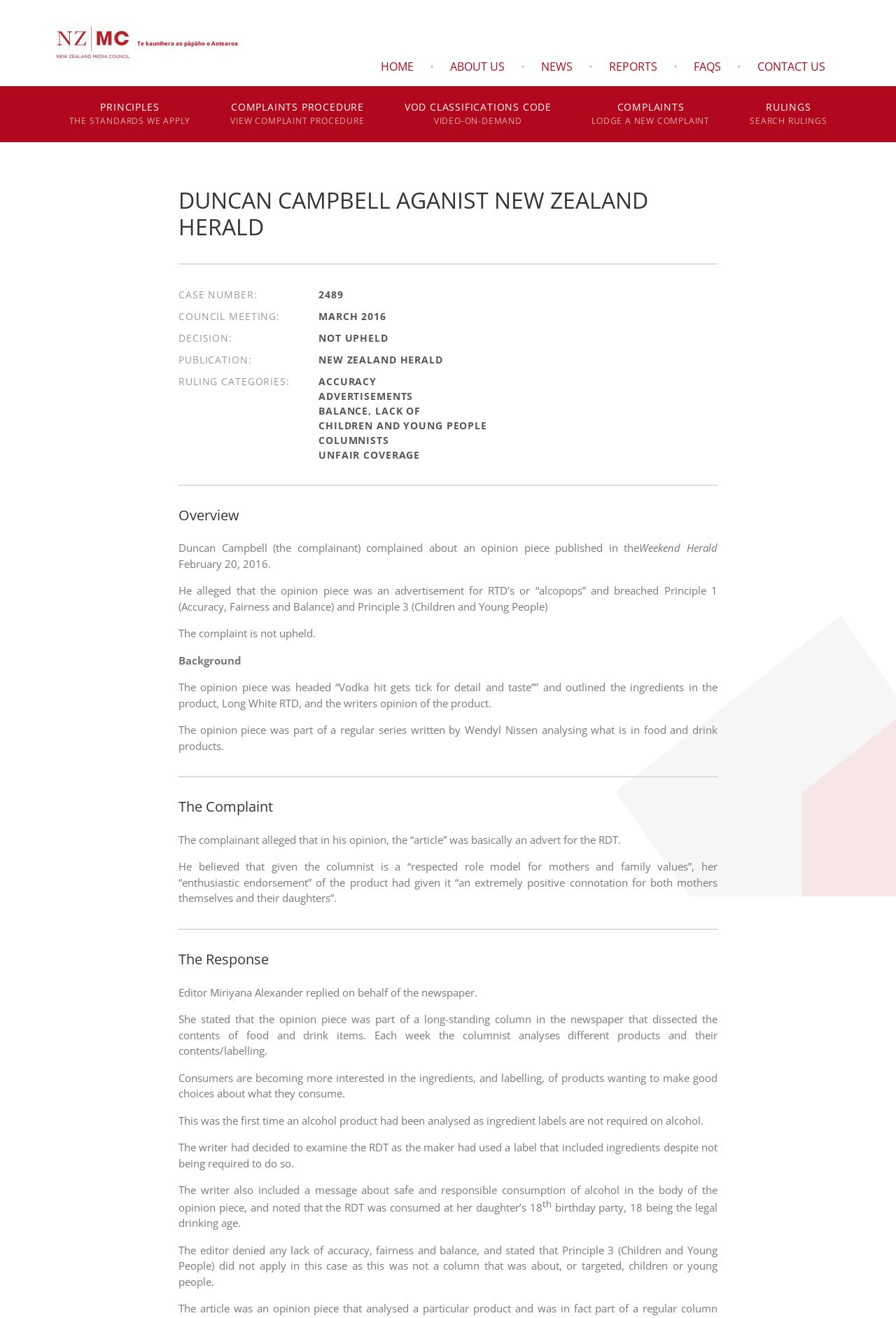Please reply with a single word or brief phrase to the question: 
What is the ruling category of the complaint?

Accuracy, Advertisements, Balance, Lack of, Children and Young People, Columnists, Unfair Coverage